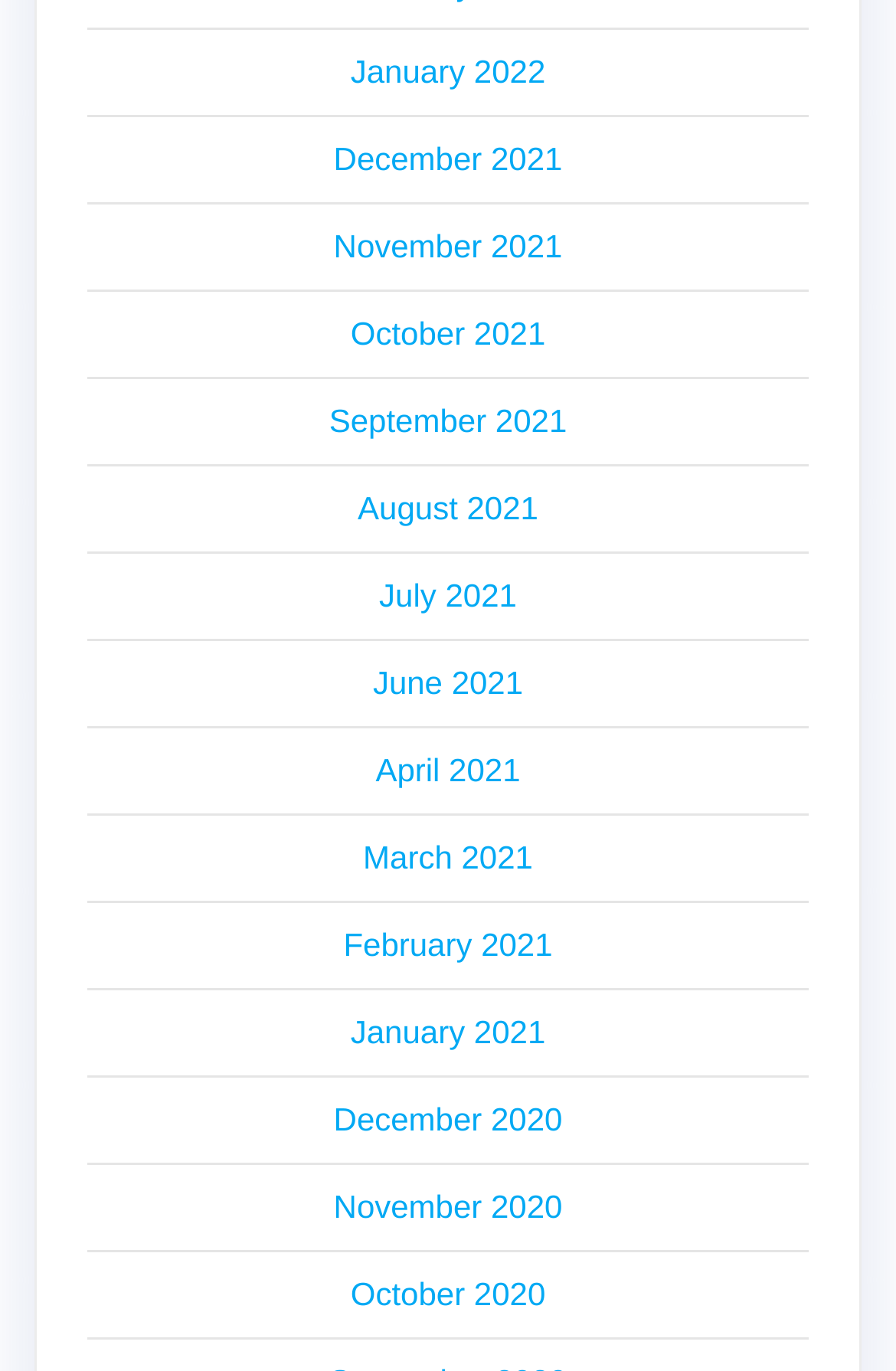Based on the image, give a detailed response to the question: What is the earliest month listed?

I examined the links on the webpage and found that the earliest month listed is December 2020, which is the 12th link from the top.